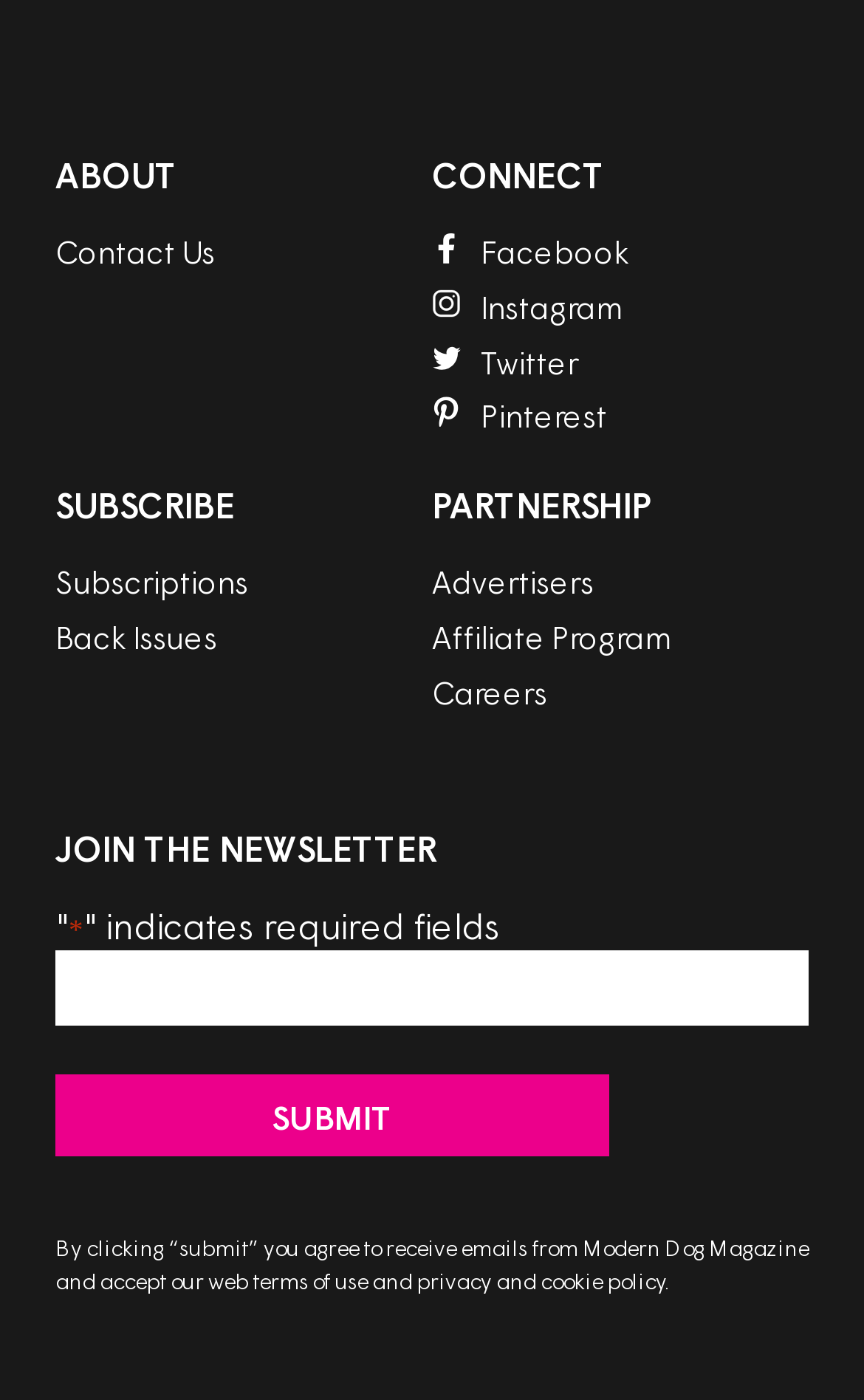Please provide the bounding box coordinates in the format (top-left x, top-left y, bottom-right x, bottom-right y). Remember, all values are floating point numbers between 0 and 1. What is the bounding box coordinate of the region described as: Jan 2, 2024

None